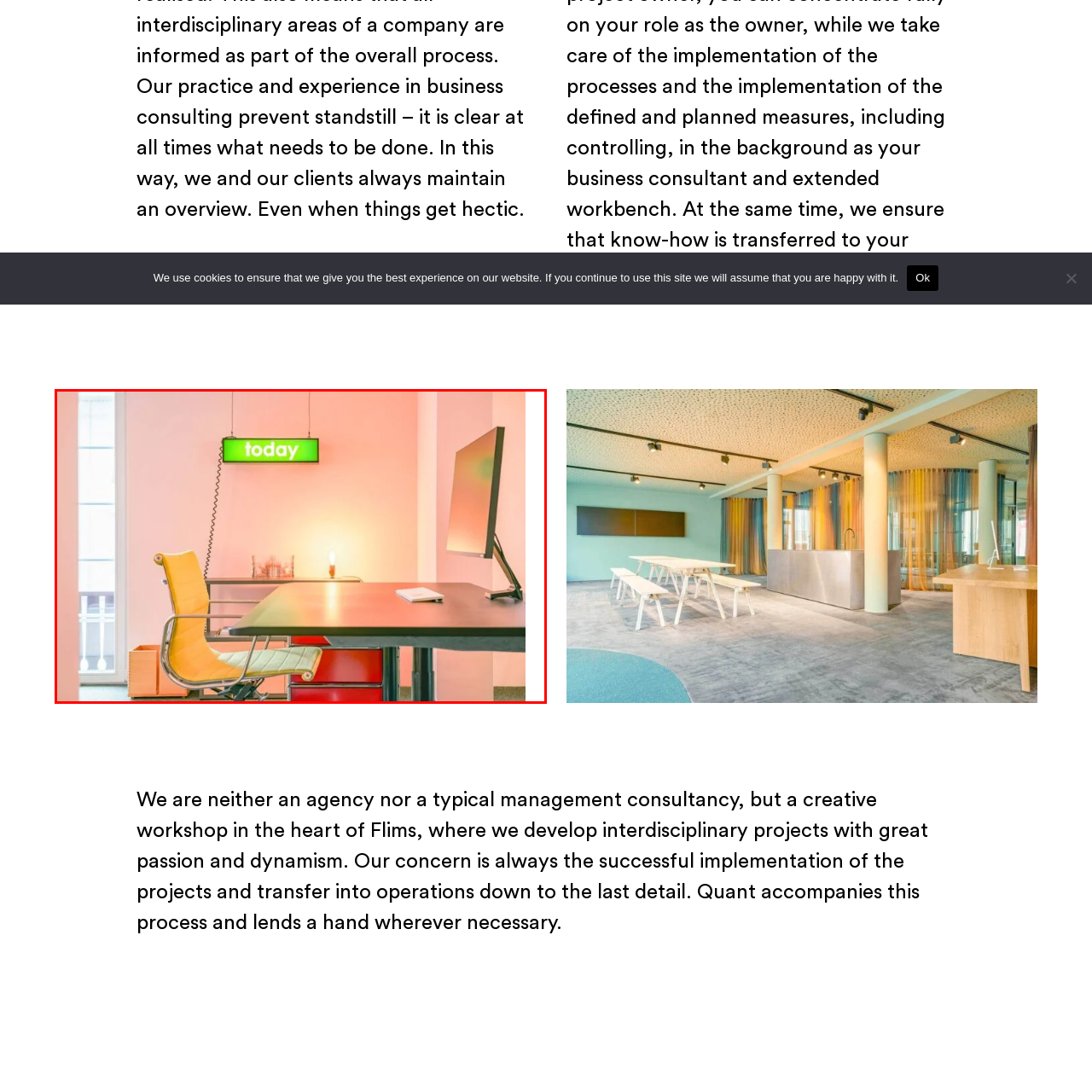Observe the image enclosed by the red rectangle, then respond to the question in one word or phrase:
What type of light source is in the background?

Softly glowing lamp